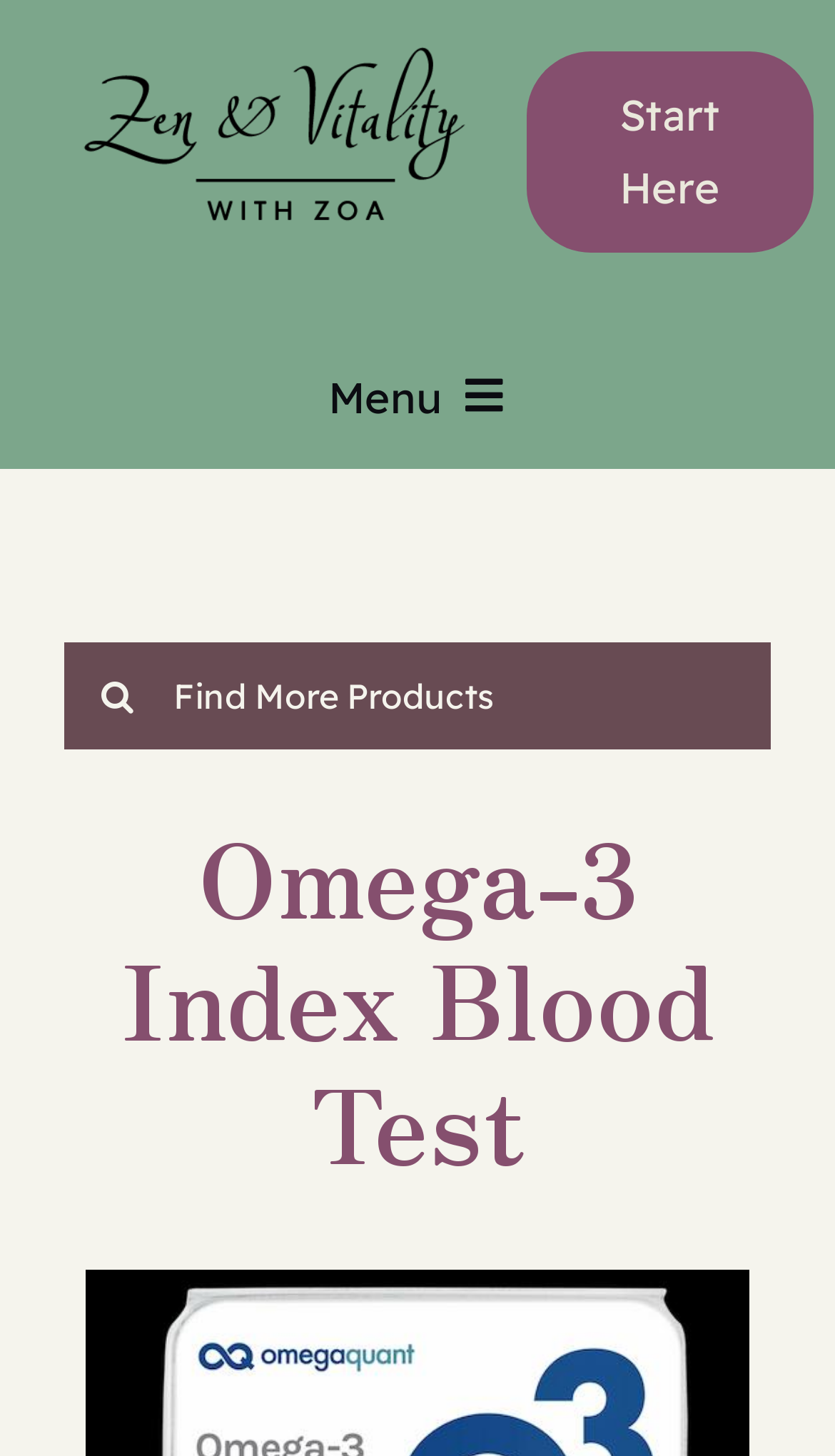Generate an in-depth caption that captures all aspects of the webpage.

The webpage is about the Omega-3 Index Blood Test, a service provided by Zen and Vitality with Zoa. At the top left corner, there is a logo of Zen and Vitality with Zoa, accompanied by a link with the text "Z-V words black". Next to the logo, there is a link "Start Here". 

On the top right side, there is a navigation menu labeled "Zoa's Menu", which contains several links and submenus, including "Specialties", "Resources", "Wellness Programs", "Schedule", "Shop", "My account", and "Cart". Each of these links has a corresponding button to open its submenu.

Below the navigation menu, there is a search bar with a label "Search for:" and a search box where users can input their queries. The search bar also has a search button with a magnifying glass icon.

The main content of the webpage is headed by a title "Omega-3 Index Blood Test", which is followed by a link to "Omega 3 index Complete Blood Test from OmegaQuant" at the bottom of the page.